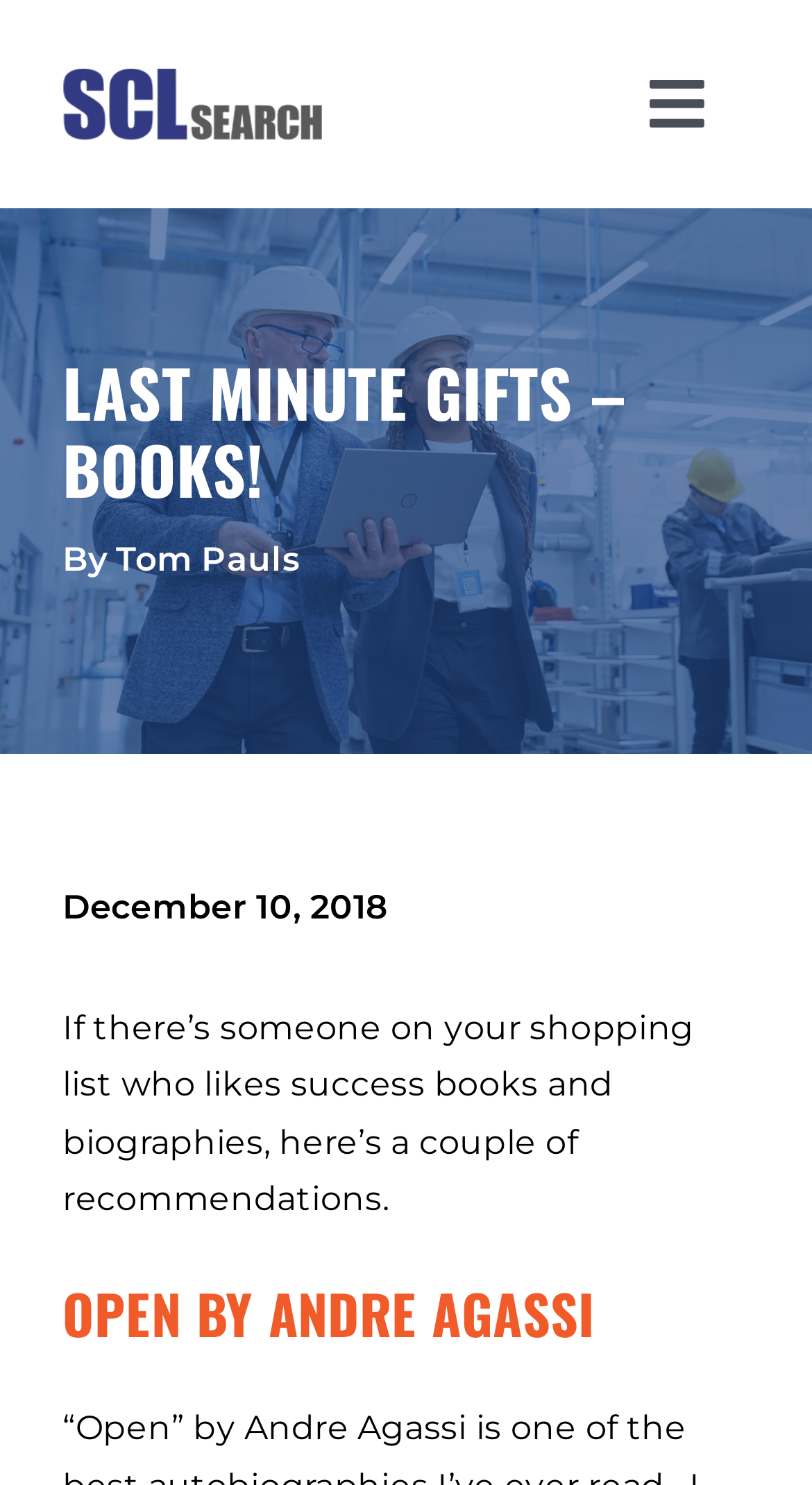Give a short answer using one word or phrase for the question:
Is the navigation menu expanded?

No